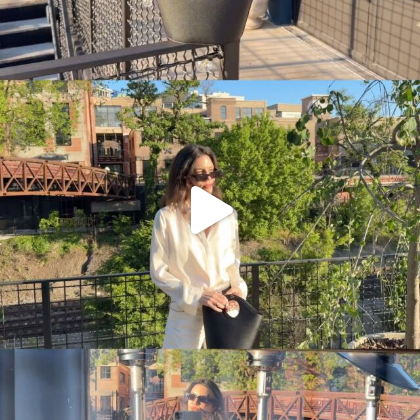What is the texture of the top?
Refer to the screenshot and answer in one word or phrase.

Satin